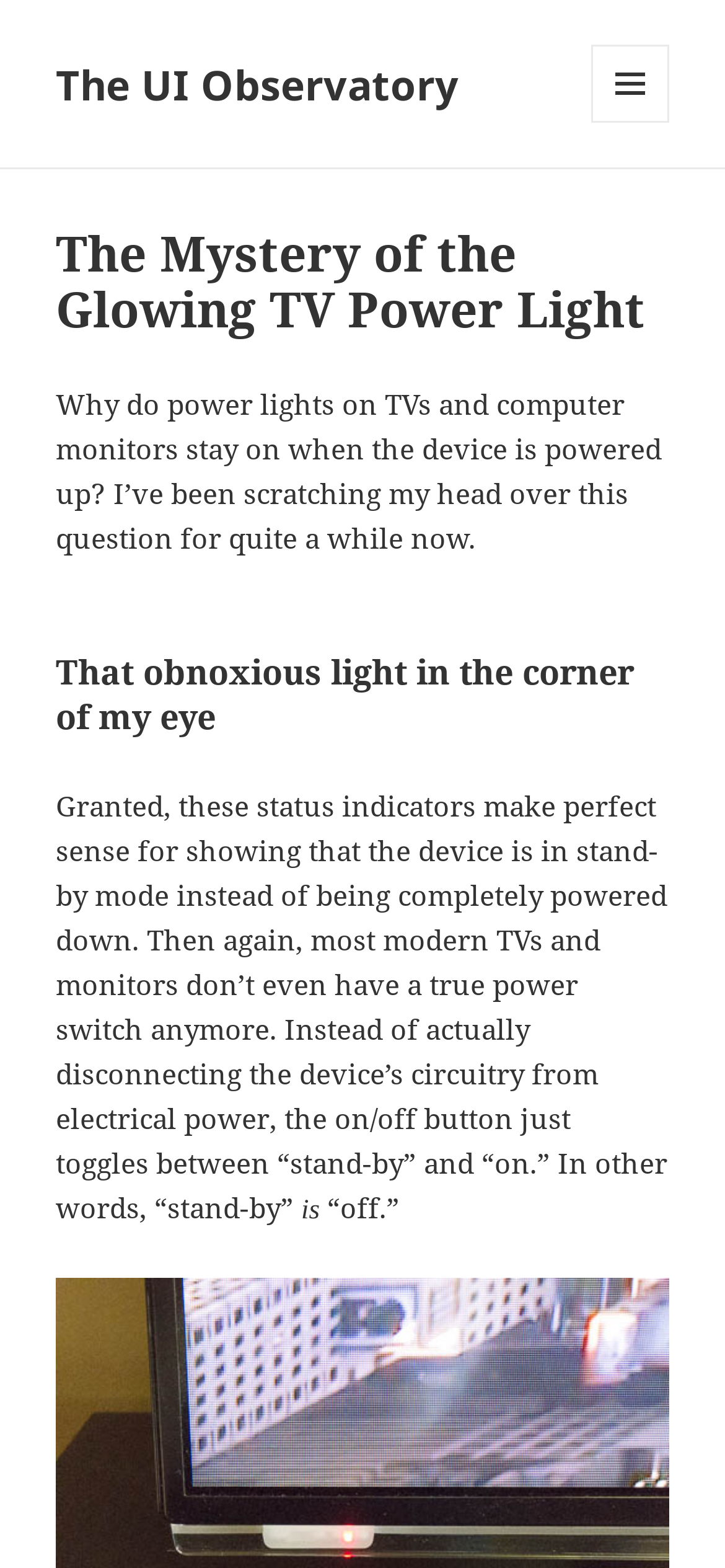Generate a detailed explanation of the webpage's features and information.

The webpage is about "The Mystery of the Glowing TV Power Light" and is part of "The UI Observatory" website. At the top left, there is a link to "The UI Observatory" website. On the top right, there is a button labeled "MENU AND WIDGETS" which is not expanded. 

Below the button, there is a header section that spans the entire width of the page. Within this section, there is a heading that repeats the title "The Mystery of the Glowing TV Power Light". 

Underneath the header, there is a block of text that asks a question about why power lights on TVs and computer monitors stay on when the device is powered up. 

Further down, there is another heading titled "That obnoxious light in the corner of my eye". 

Below this heading, there is a long paragraph of text that discusses the purpose of status indicators on devices and how they relate to the power switch on modern TVs and monitors. The paragraph is interrupted by a shorter sentence "“off.”" which is positioned slightly to the right of the main text.